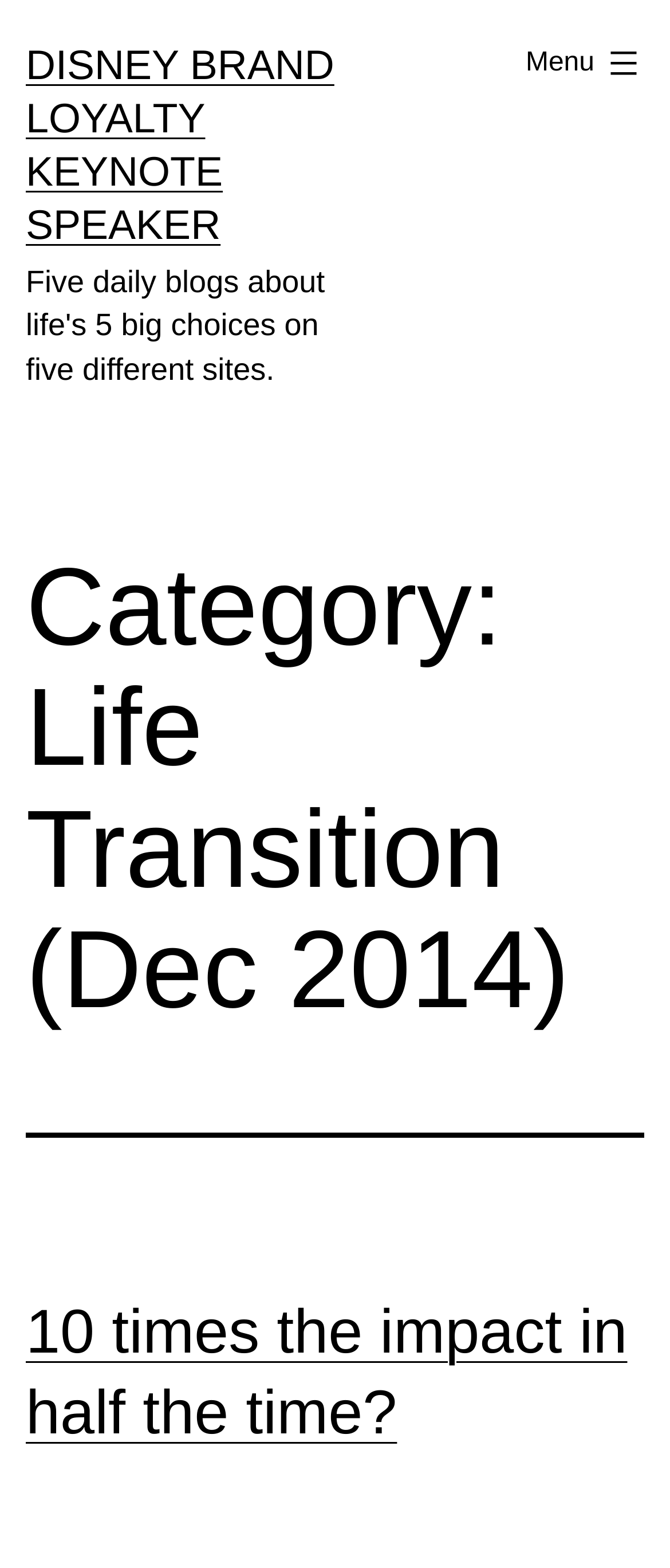Answer with a single word or phrase: 
What is the text of the link above the menu button?

DISNEY BRAND LOYALTY KEYNOTE SPEAKER